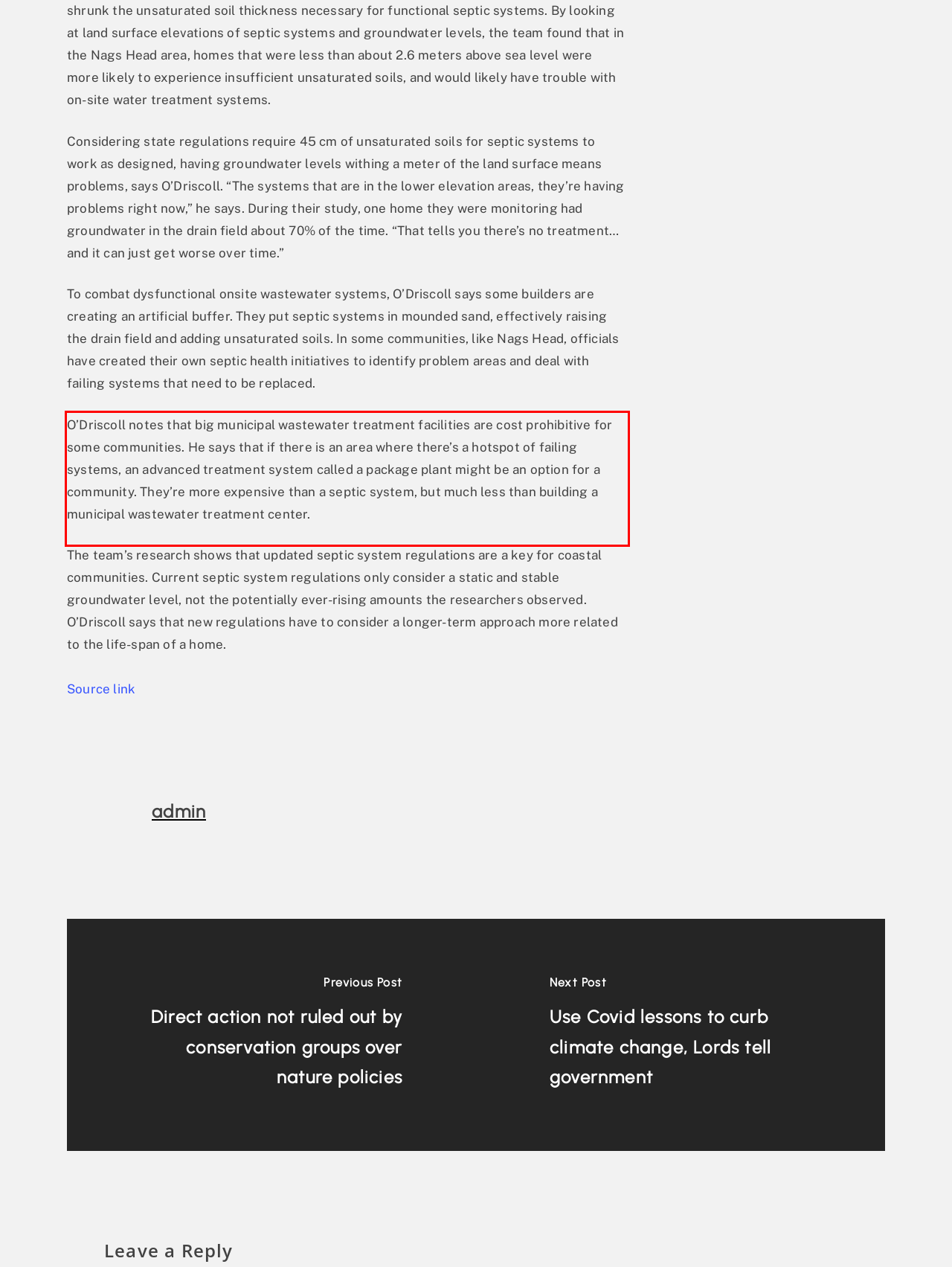Please analyze the provided webpage screenshot and perform OCR to extract the text content from the red rectangle bounding box.

O’Driscoll notes that big municipal wastewater treatment facilities are cost prohibitive for some communities. He says that if there is an area where there’s a hotspot of failing systems, an advanced treatment system called a package plant might be an option for a community. They’re more expensive than a septic system, but much less than building a municipal wastewater treatment center.